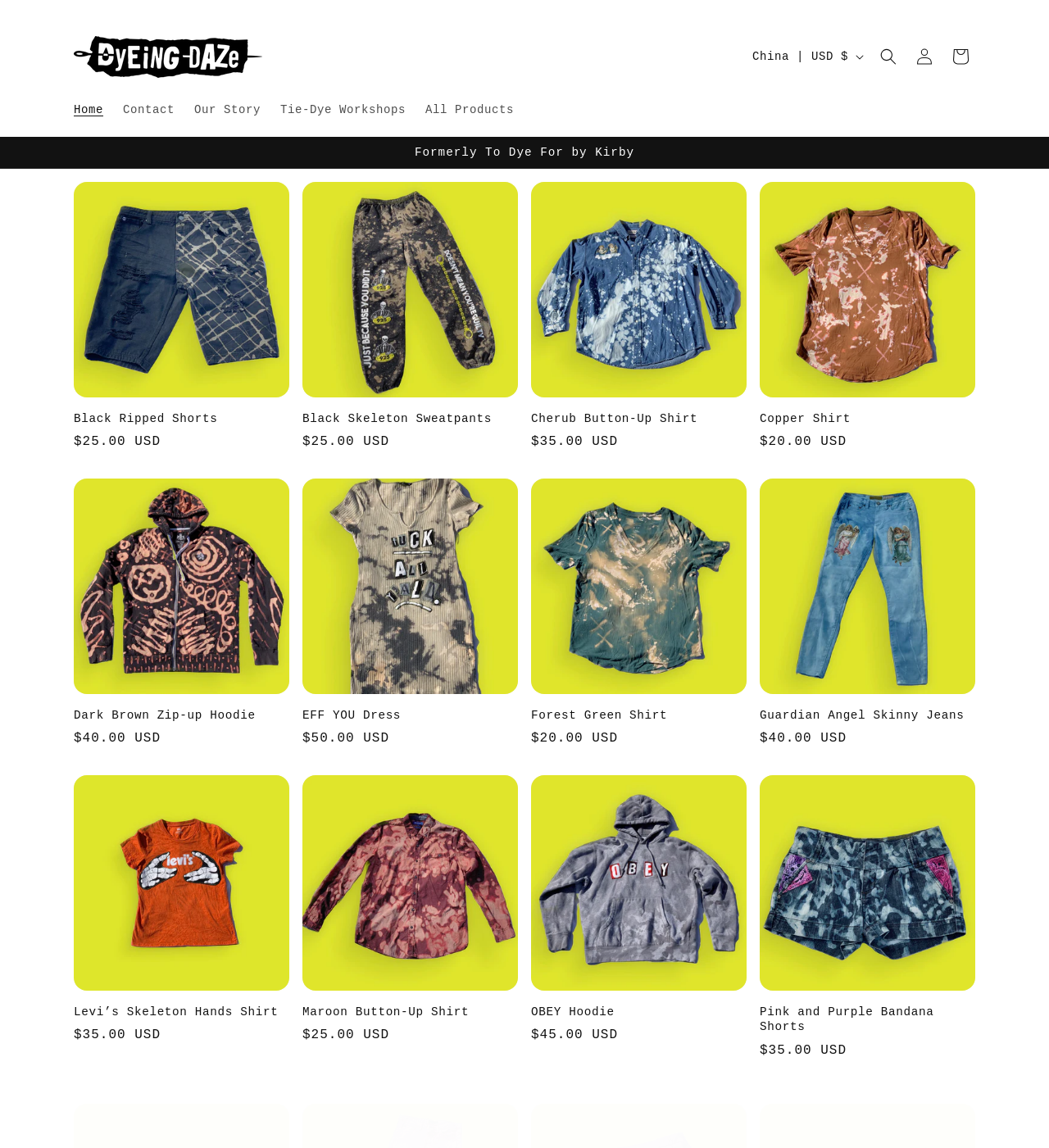Find the bounding box coordinates of the element to click in order to complete this instruction: "Select 'China | USD $' as country". The bounding box coordinates must be four float numbers between 0 and 1, denoted as [left, top, right, bottom].

[0.708, 0.036, 0.83, 0.063]